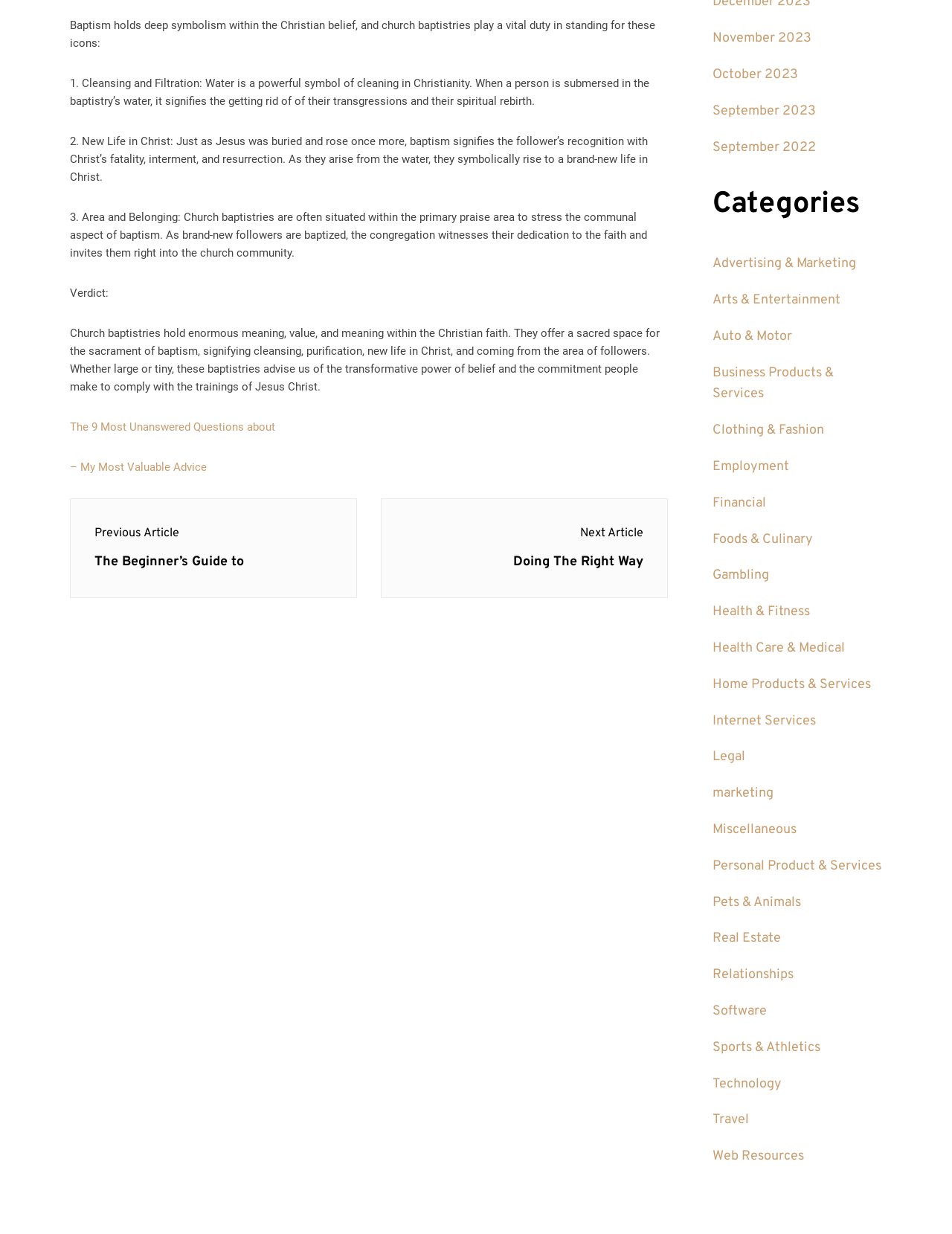Determine the bounding box coordinates for the area you should click to complete the following instruction: "Click on 'Previous post: The Beginner’s Guide to'".

[0.073, 0.404, 0.375, 0.485]